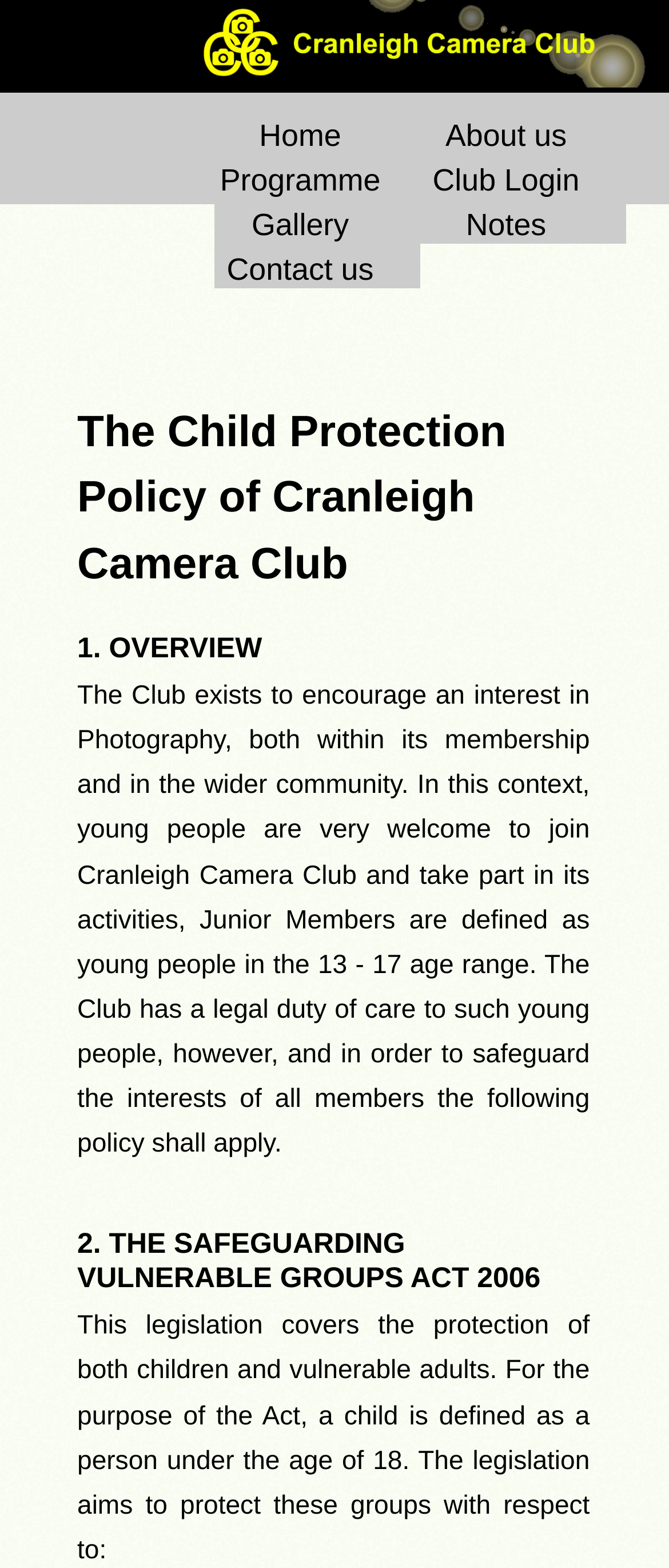What is the purpose of the Safeguarding Vulnerable Groups Act 2006? Based on the screenshot, please respond with a single word or phrase.

Protect children and vulnerable adults